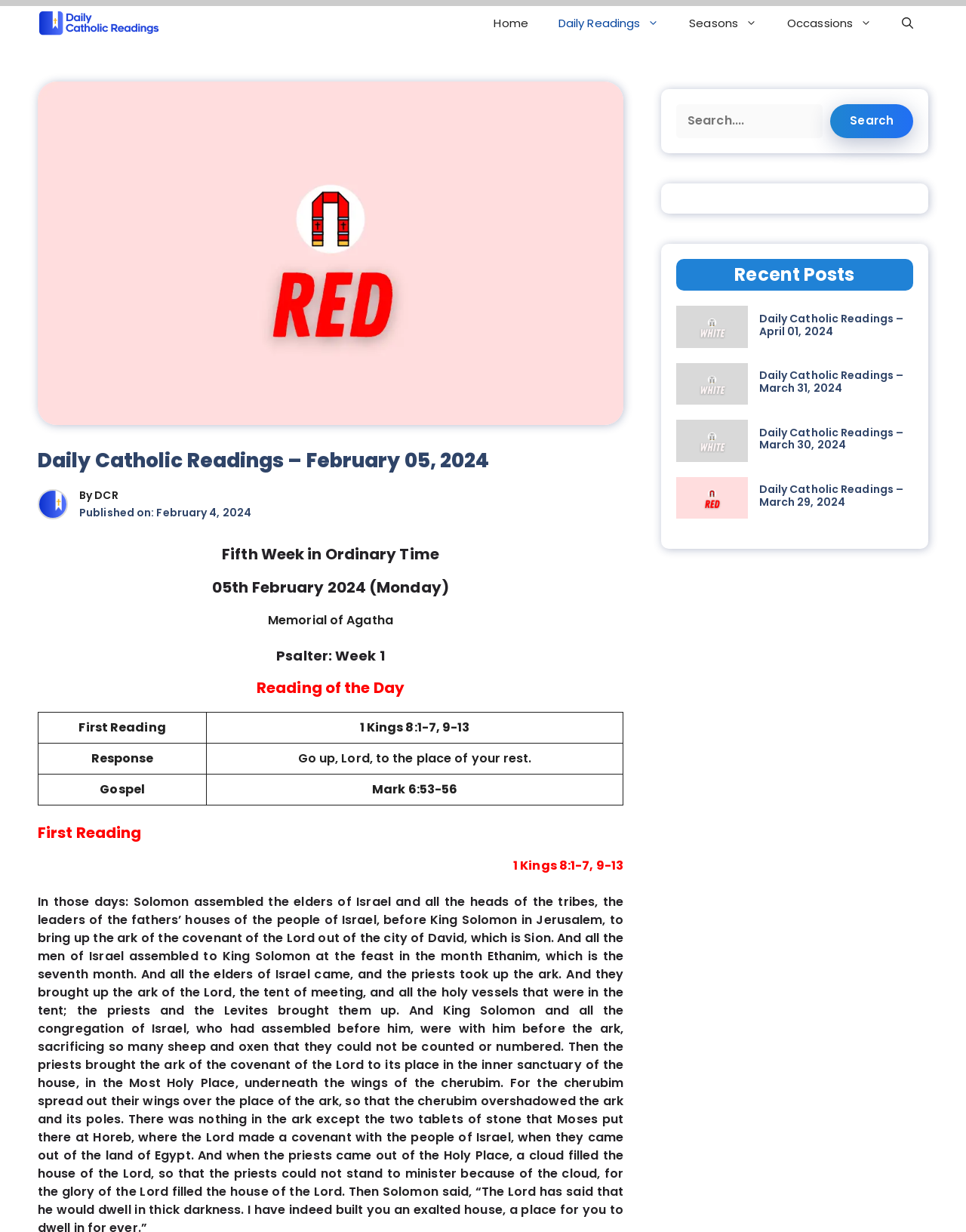How many recent posts are listed?
Using the picture, provide a one-word or short phrase answer.

5